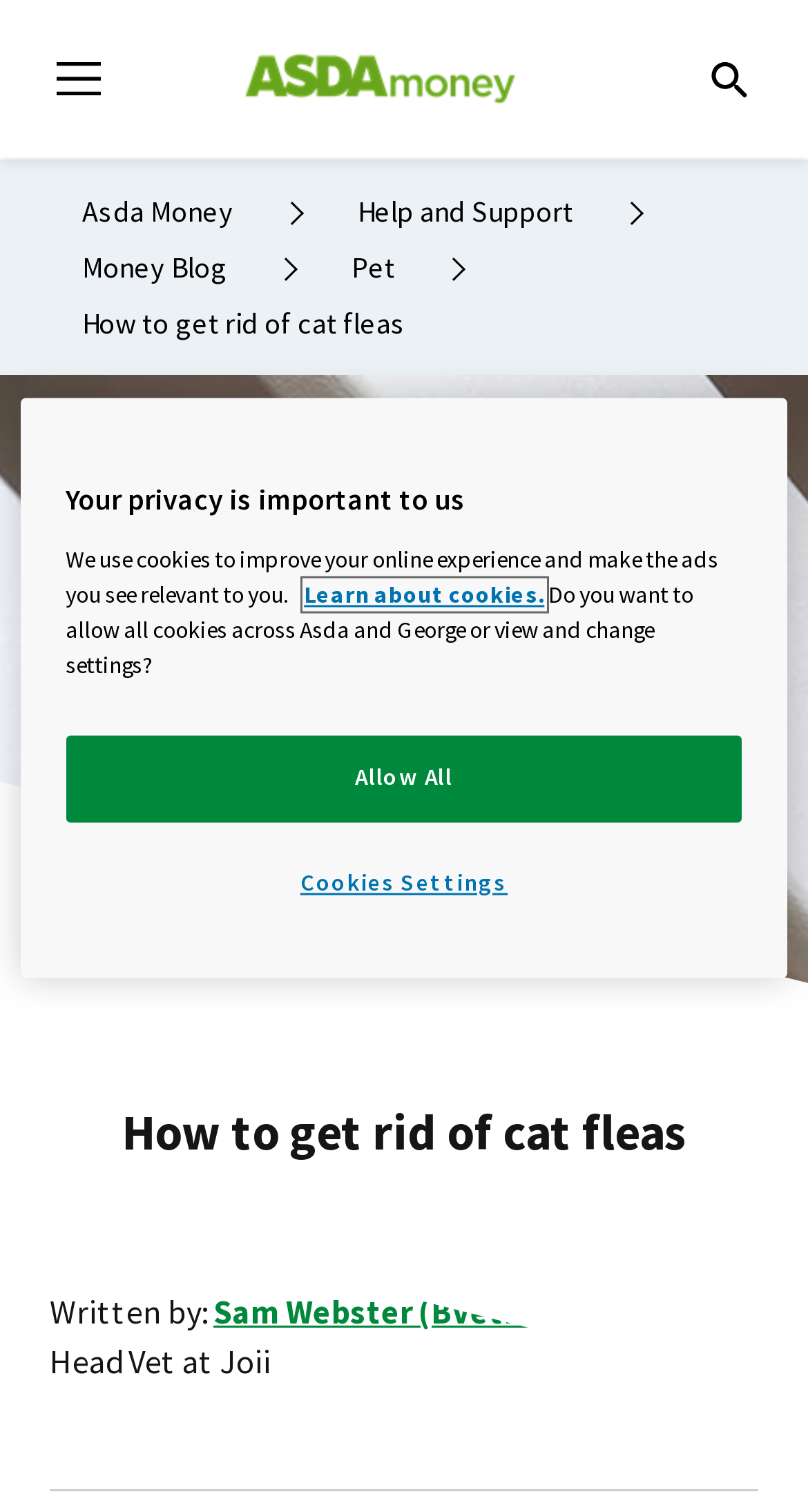Identify the bounding box coordinates of the clickable region required to complete the instruction: "Search the website". The coordinates should be given as four float numbers within the range of 0 and 1, i.e., [left, top, right, bottom].

[0.846, 0.022, 0.959, 0.082]